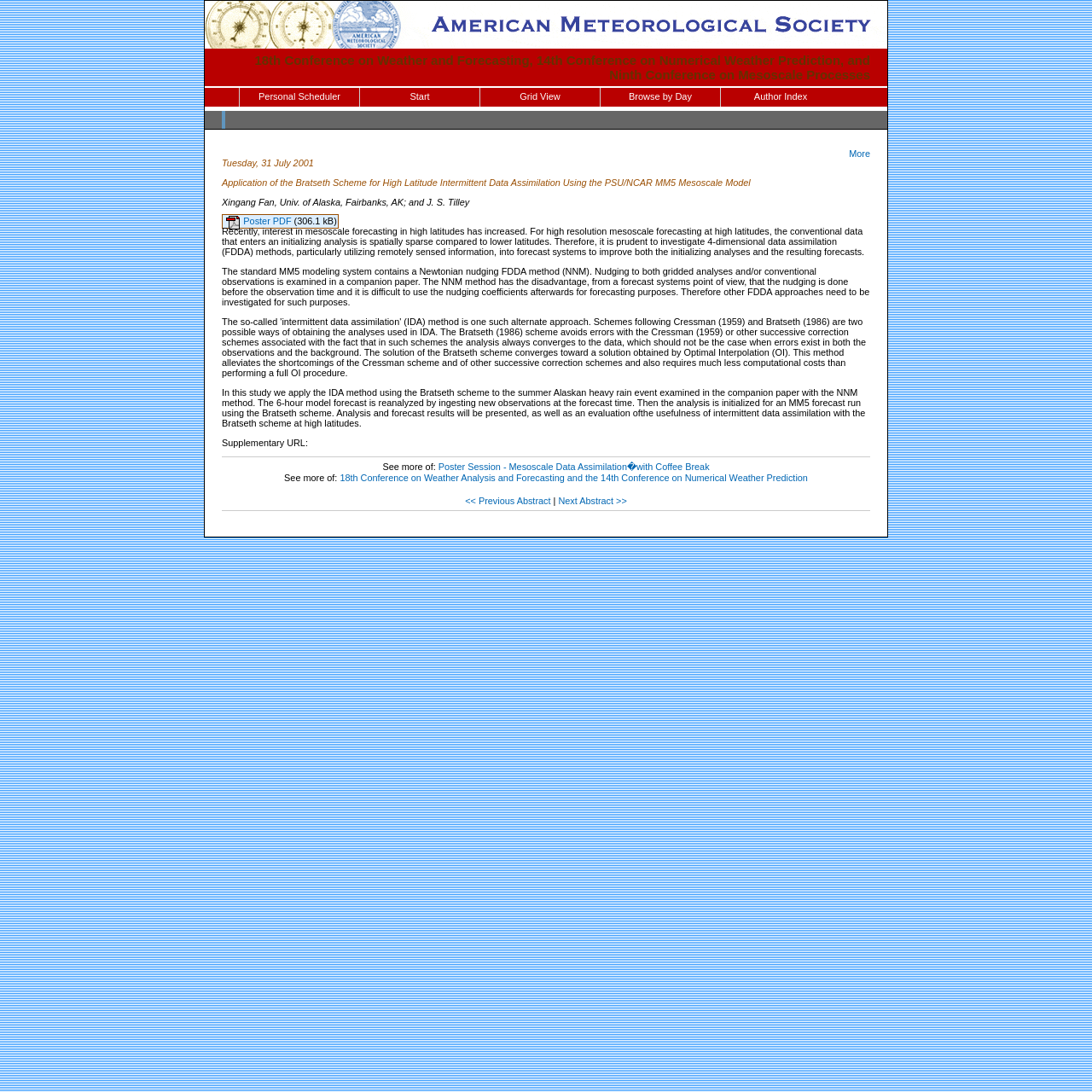What is the date of the conference?
Please ensure your answer to the question is detailed and covers all necessary aspects.

I found the date of the conference by looking at the static text element with the bounding box coordinates [0.203, 0.145, 0.287, 0.154], which contains the text 'Tuesday, 31 July 2001'.